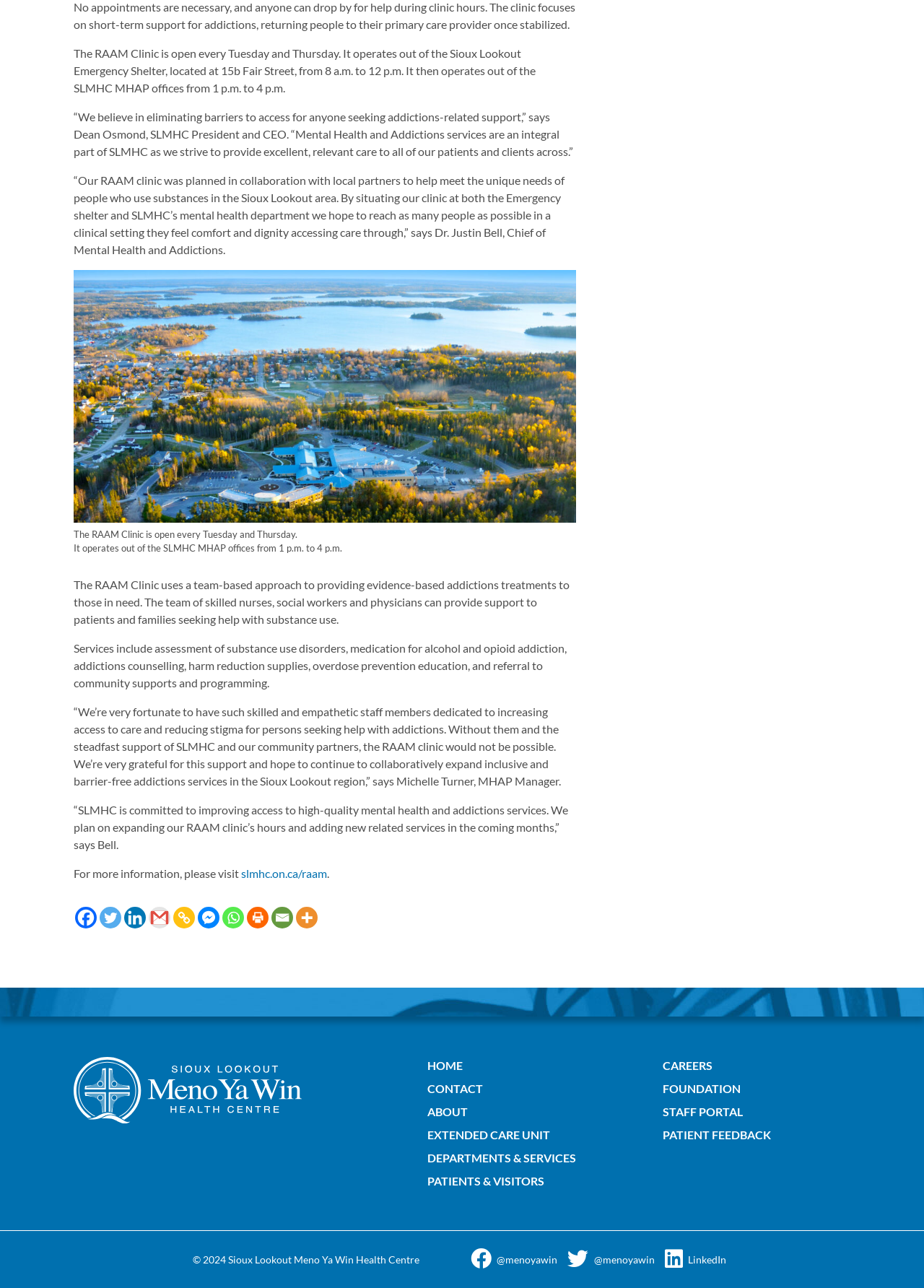Bounding box coordinates are specified in the format (top-left x, top-left y, bottom-right x, bottom-right y). All values are floating point numbers bounded between 0 and 1. Please provide the bounding box coordinate of the region this sentence describes: Patients & Visitors

[0.456, 0.91, 0.595, 0.924]